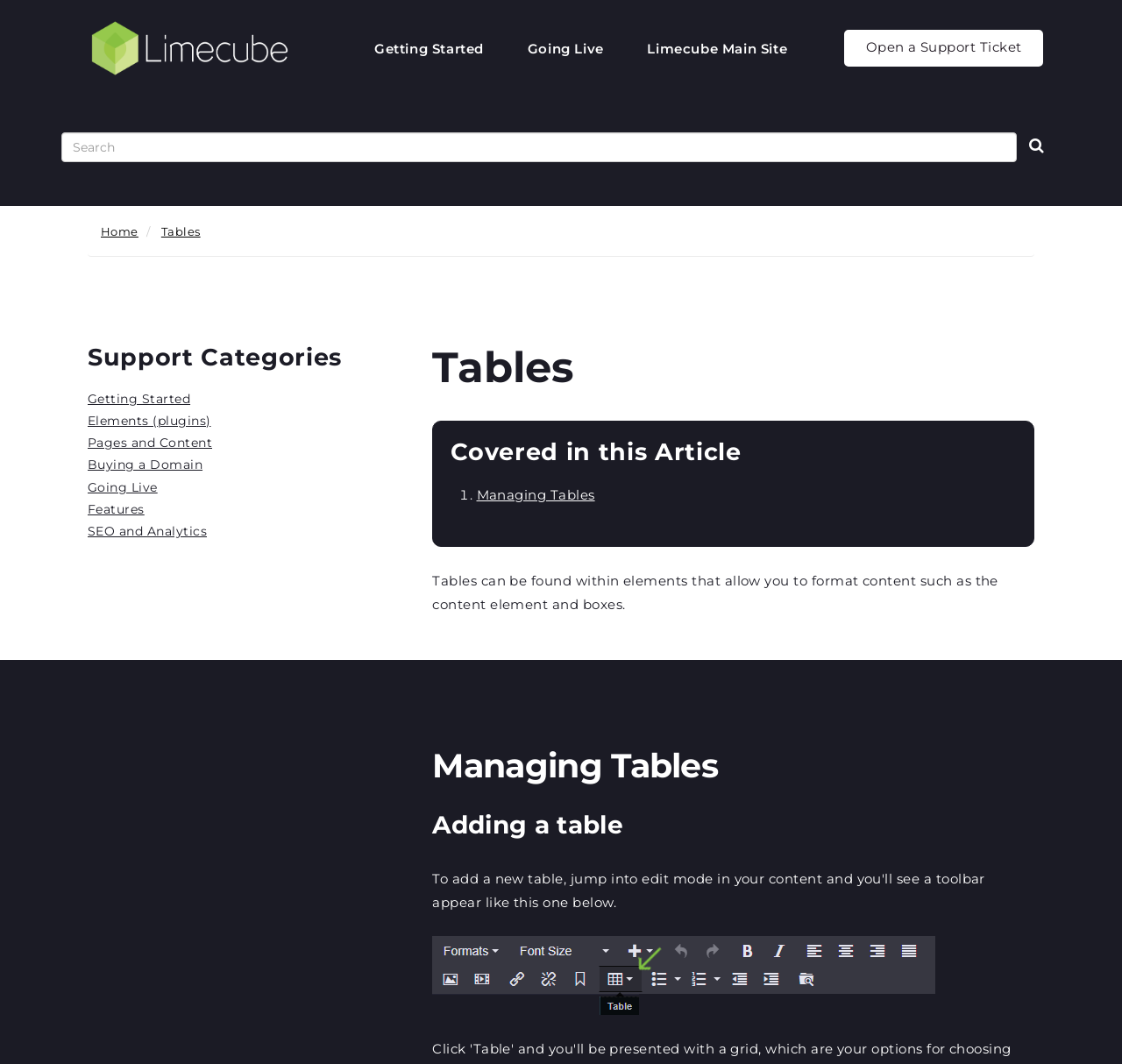Given the description of a UI element: "Share", identify the bounding box coordinates of the matching element in the webpage screenshot.

None